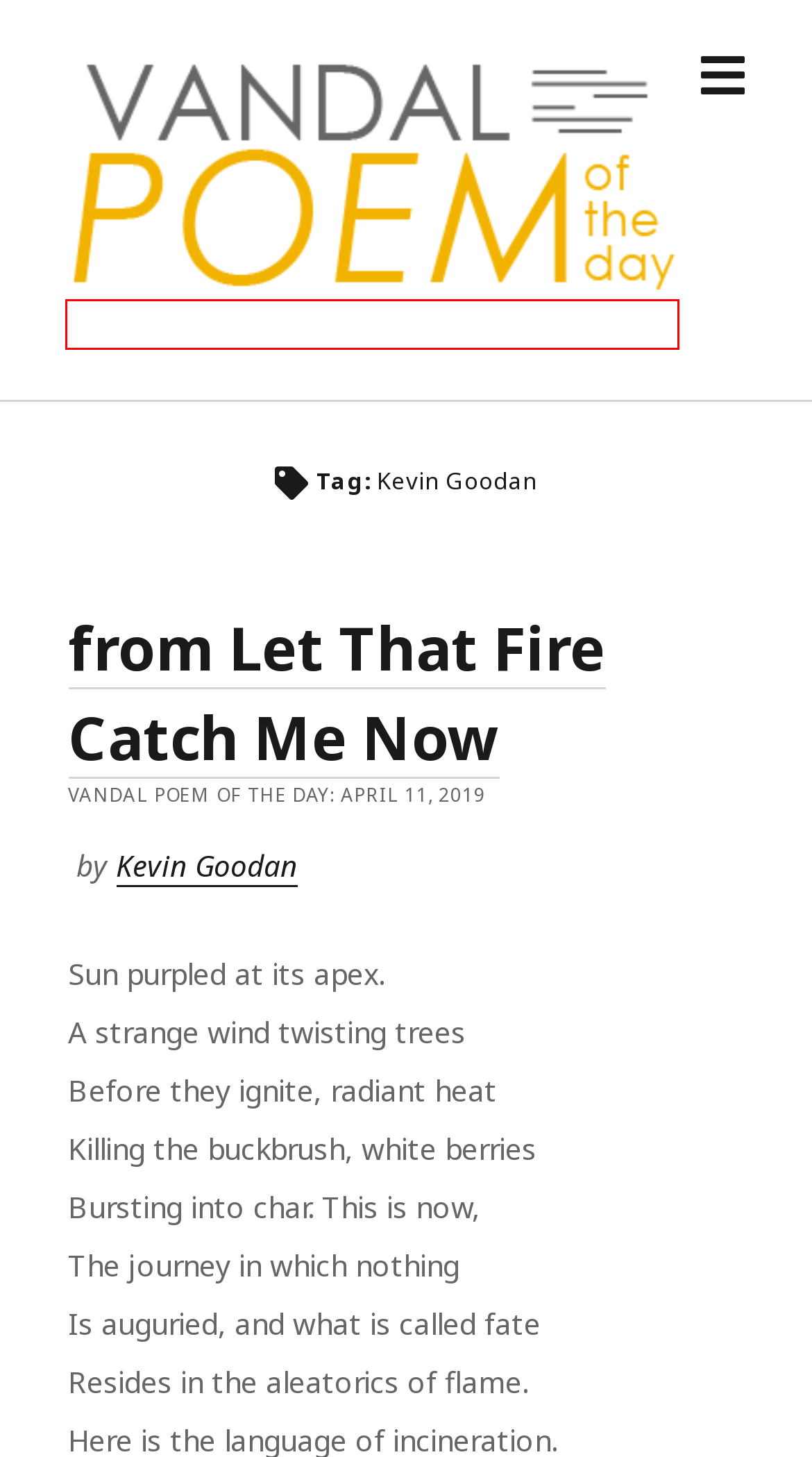You have a screenshot of a webpage with a red rectangle bounding box. Identify the best webpage description that corresponds to the new webpage after clicking the element within the red bounding box. Here are the candidates:
A. Illuminating poetry since 1959
B. Home | Center for Digital Inquiry and Learning (CDIL)
C. California Penal Code 484 – Vandal Poem of the Day
D. Idaho Humanities Council | Connecting People with Ideas
E. Poets – Vandal Poem of the Day
F. Vandal Poem of the Day
G. Girl Gets Sick of Rose – Vandal Poem of the Day
H. from Let That Fire Catch Me Now – Vandal Poem of the Day

F